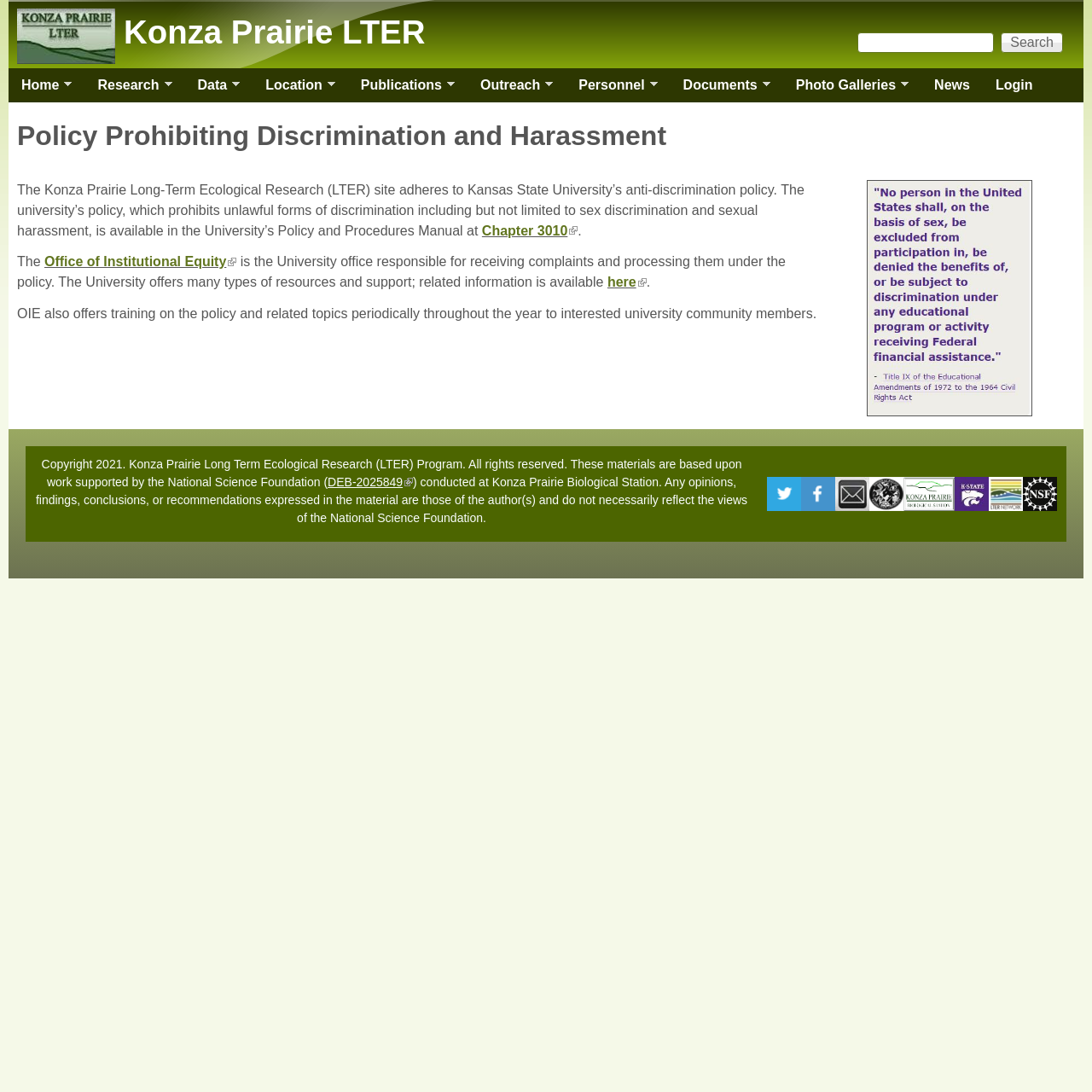Please locate the bounding box coordinates for the element that should be clicked to achieve the following instruction: "Go to the home page". Ensure the coordinates are given as four float numbers between 0 and 1, i.e., [left, top, right, bottom].

[0.008, 0.062, 0.066, 0.094]